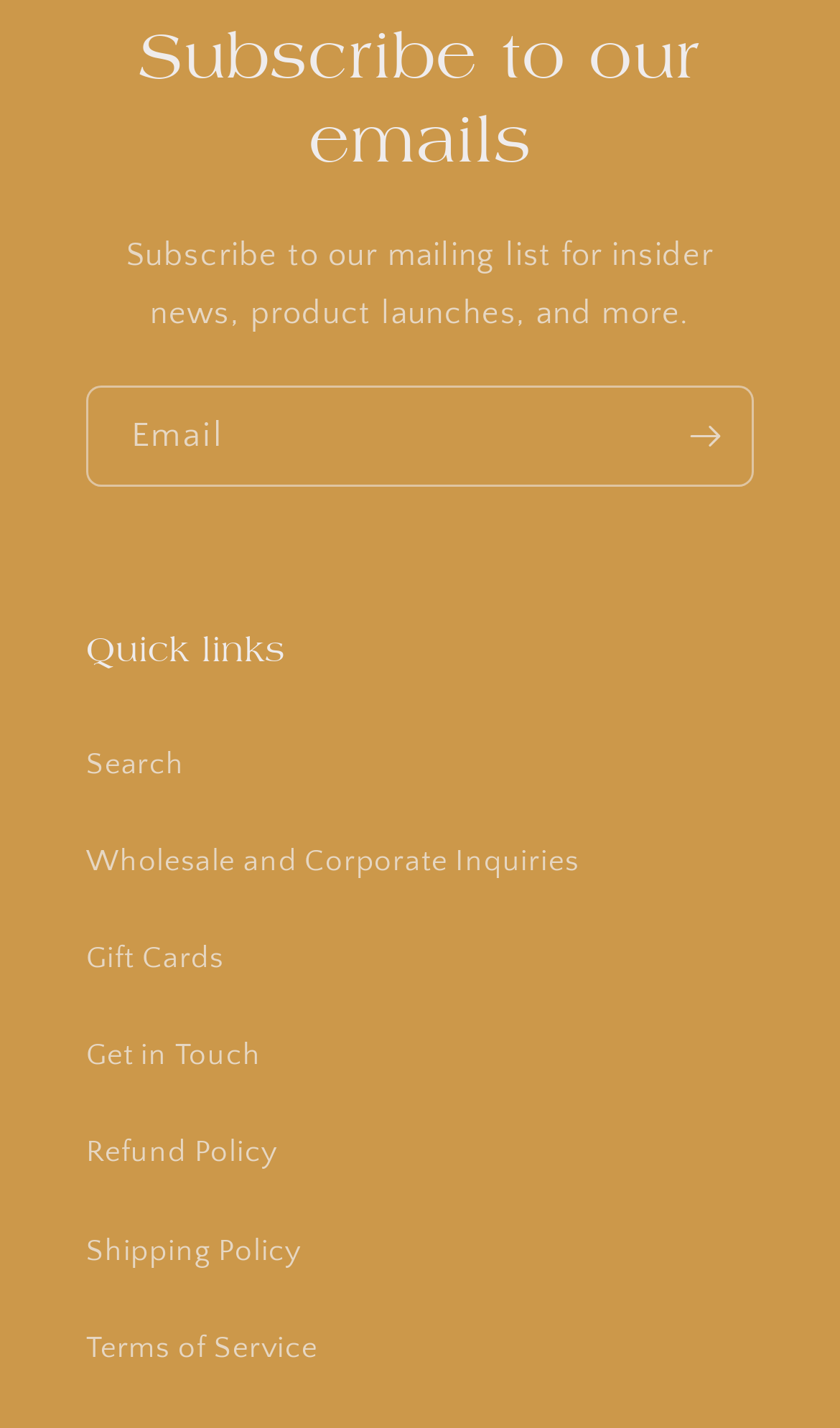Determine the bounding box coordinates for the area that should be clicked to carry out the following instruction: "Click Subscribe".

[0.782, 0.27, 0.895, 0.341]